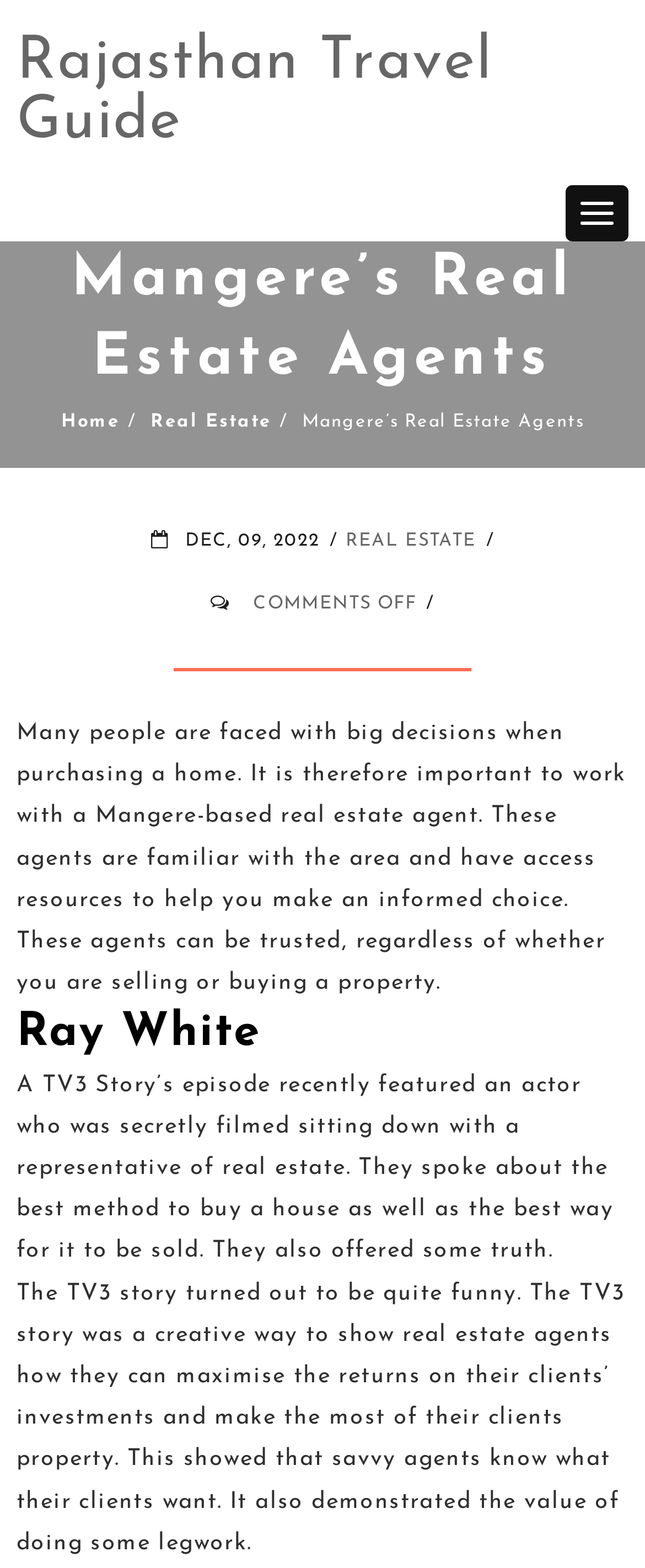Please predict the bounding box coordinates (top-left x, top-left y, bottom-right x, bottom-right y) for the UI element in the screenshot that fits the description: Home

[0.095, 0.264, 0.185, 0.276]